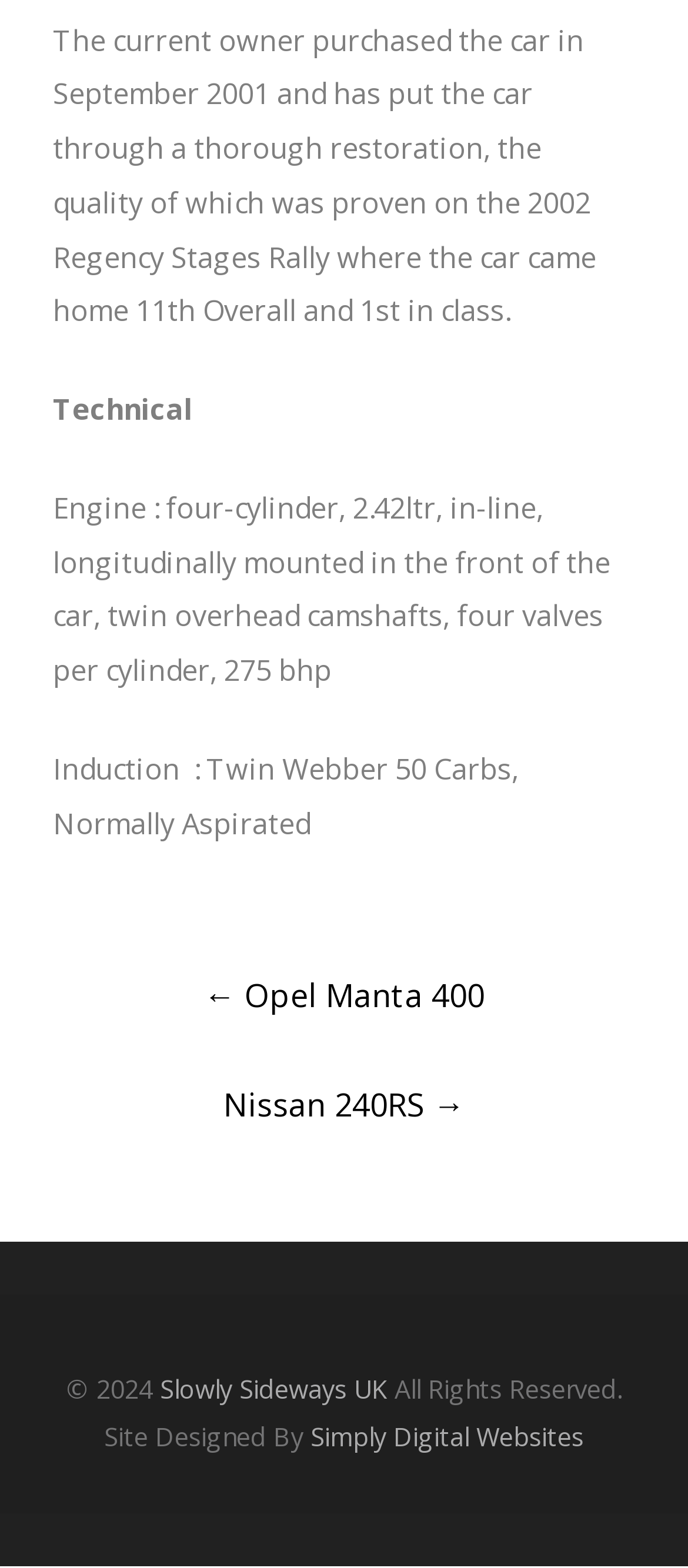What is the car's induction system?
From the image, provide a succinct answer in one word or a short phrase.

Twin Webber 50 Carbs